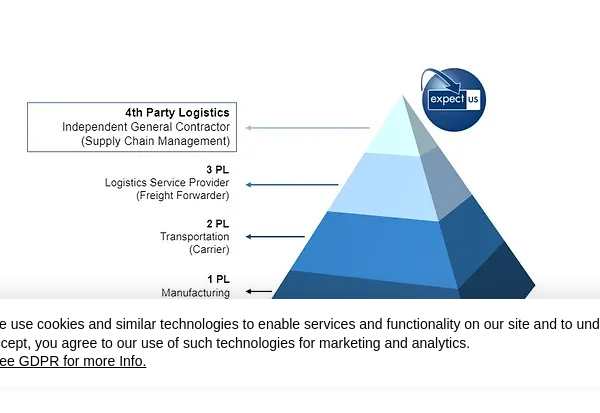What is represented at the base of the pyramid?
From the details in the image, answer the question comprehensively.

The base of the pyramid features '1 PL' (First Party Logistics), representing the Manufacturing processes where goods are produced.